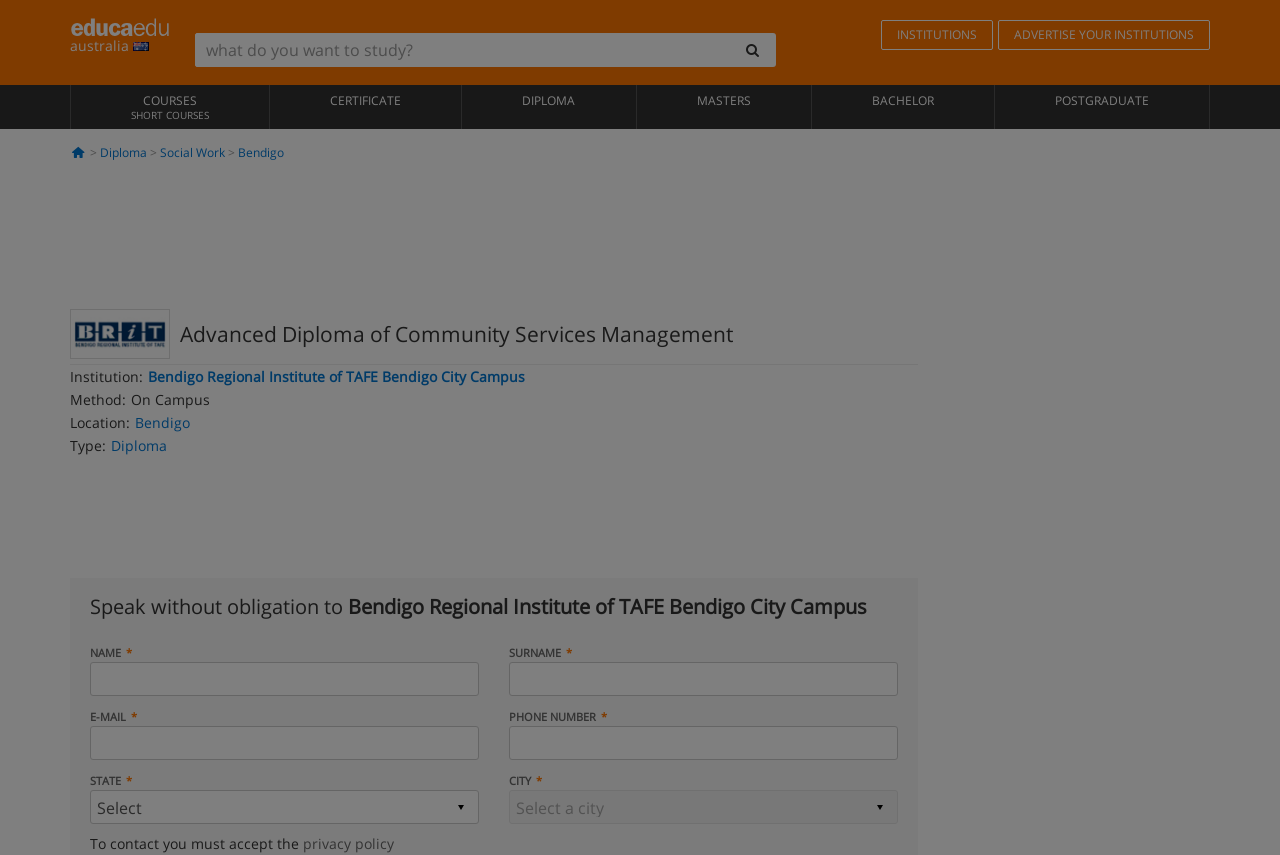Locate the bounding box coordinates of the element you need to click to accomplish the task described by this instruction: "search for a course".

[0.152, 0.039, 0.571, 0.078]